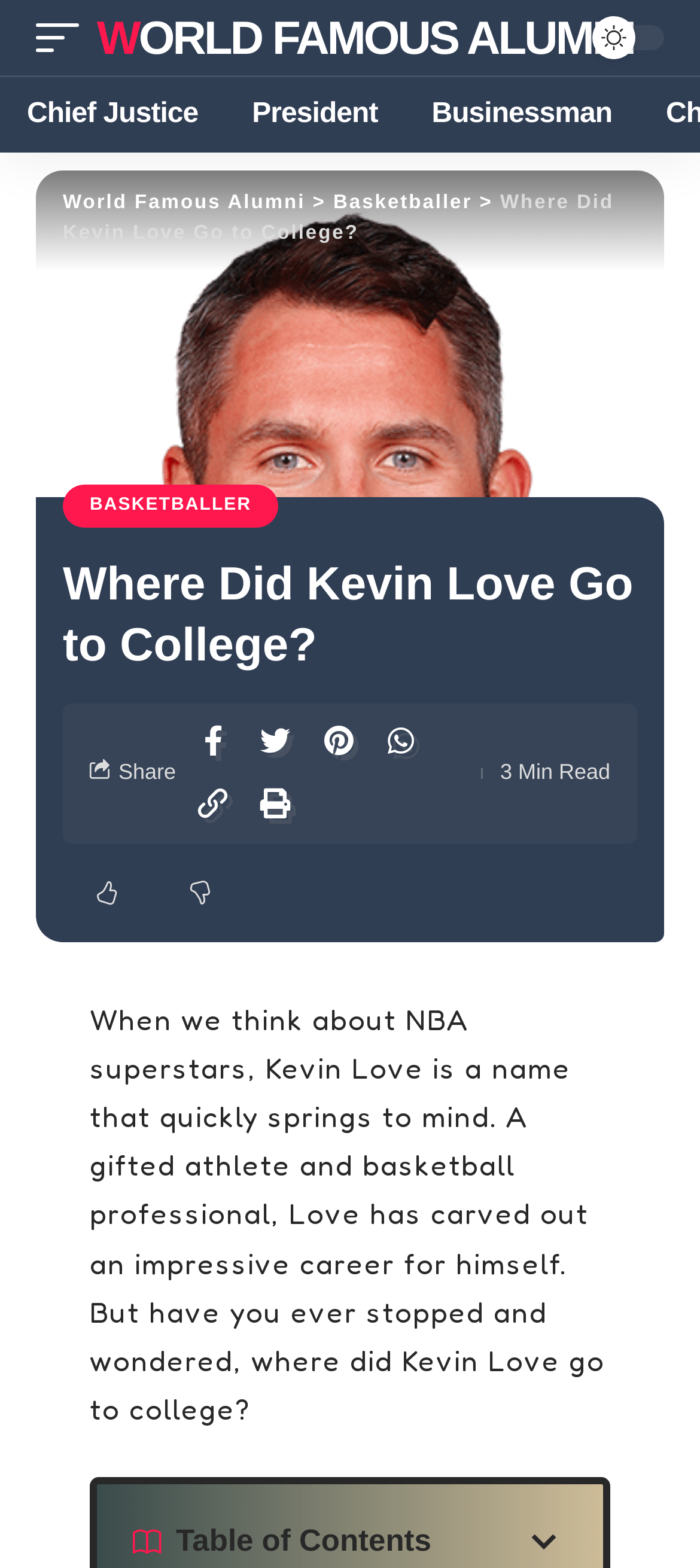Provide the bounding box coordinates of the HTML element described as: "name="email" placeholder="Your Email Address"". The bounding box coordinates should be four float numbers between 0 and 1, i.e., [left, top, right, bottom].

None